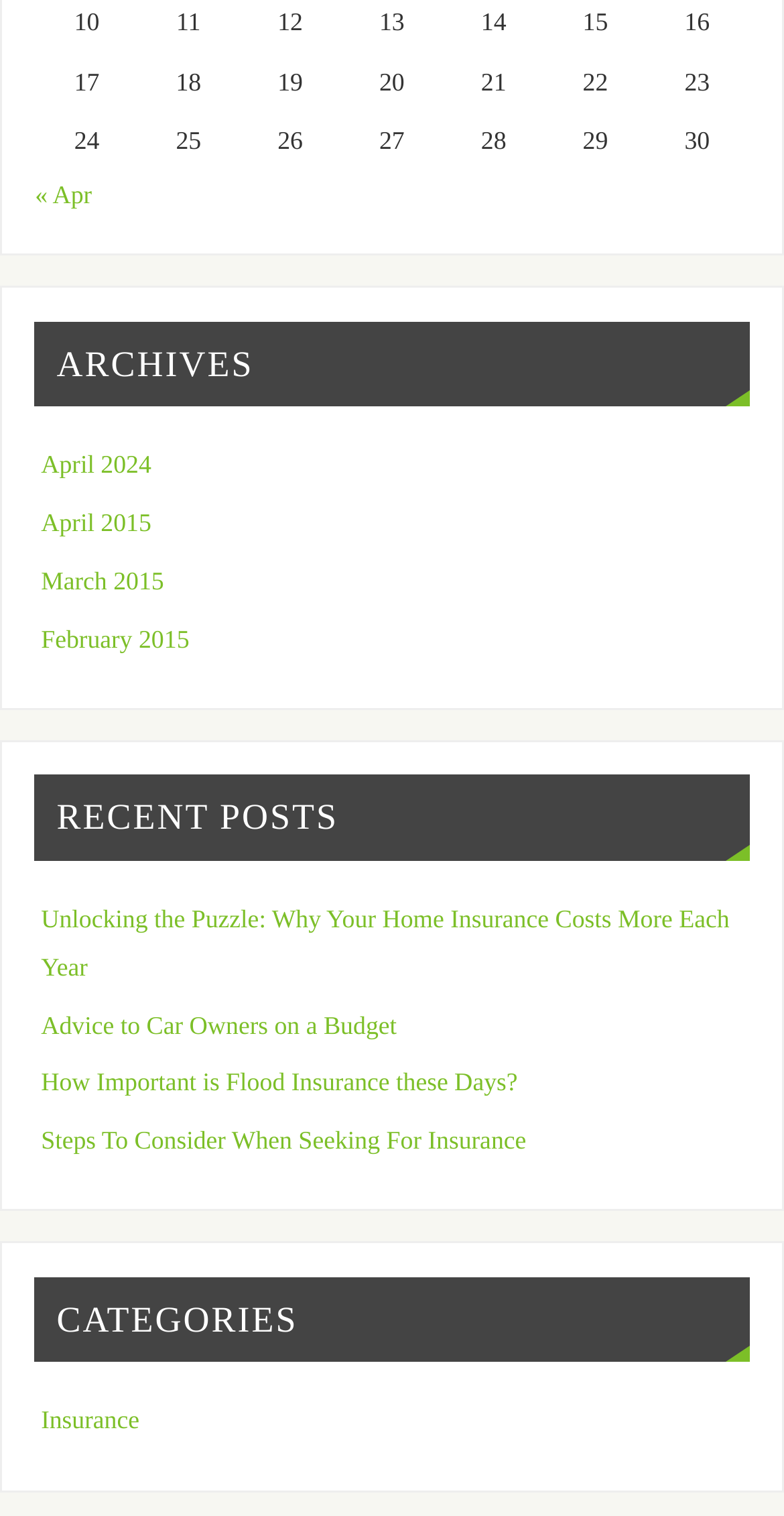Please identify the bounding box coordinates of the clickable region that I should interact with to perform the following instruction: "go to category 'Insurance'". The coordinates should be expressed as four float numbers between 0 and 1, i.e., [left, top, right, bottom].

[0.052, 0.928, 0.178, 0.947]